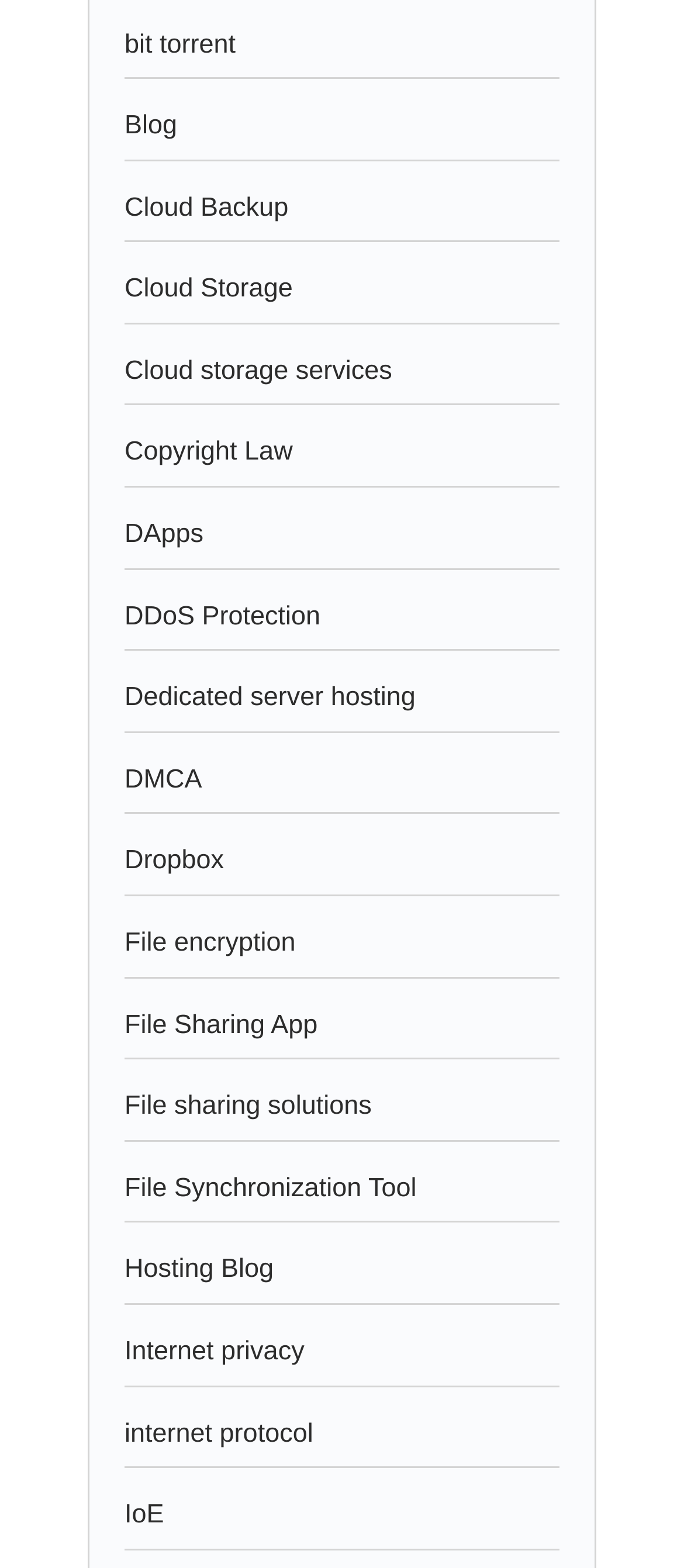How many links are related to cloud services?
Answer the question using a single word or phrase, according to the image.

3